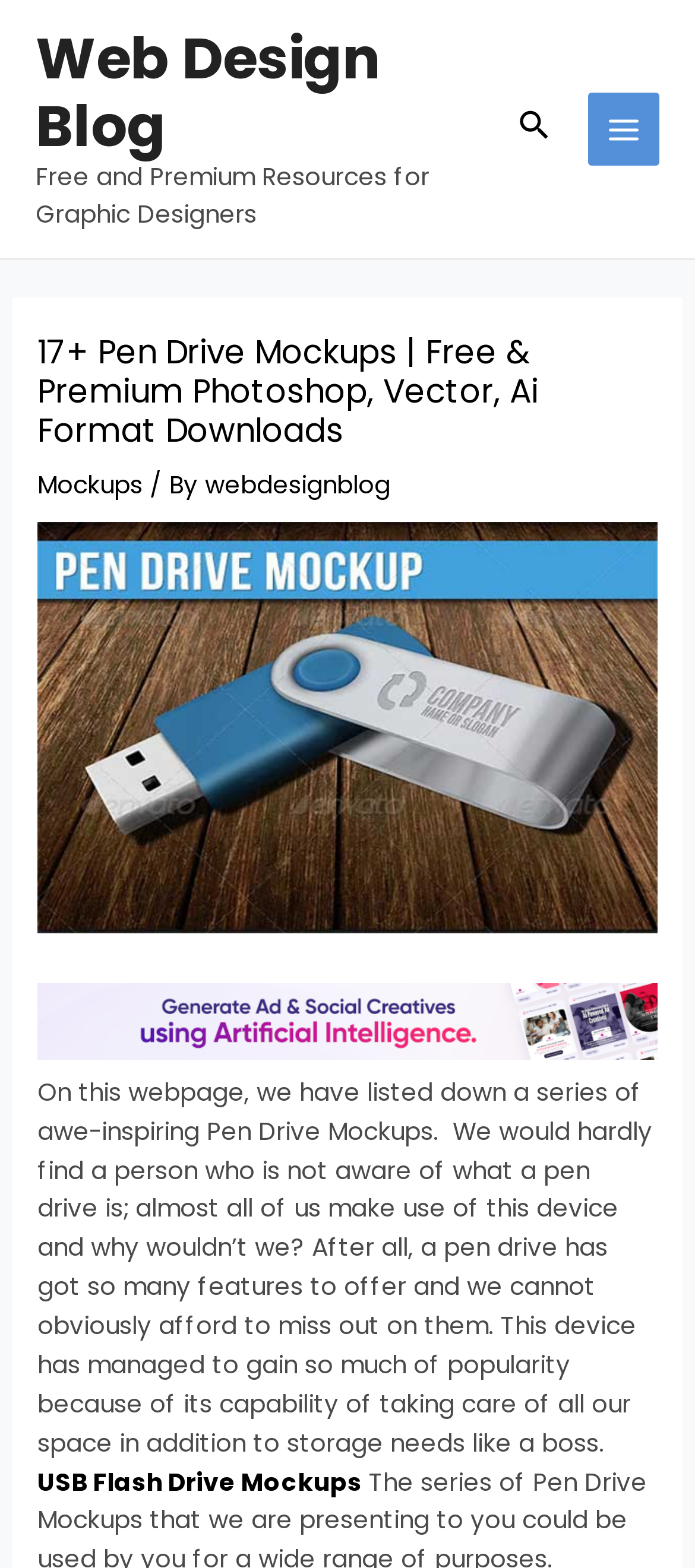What is the format of the Pen Drive Mockups available?
Provide a detailed and well-explained answer to the question.

The heading of the webpage mentions that the Pen Drive Mockups are available in Photoshop, Vector, and Ai formats, which are different formats for graphic design.